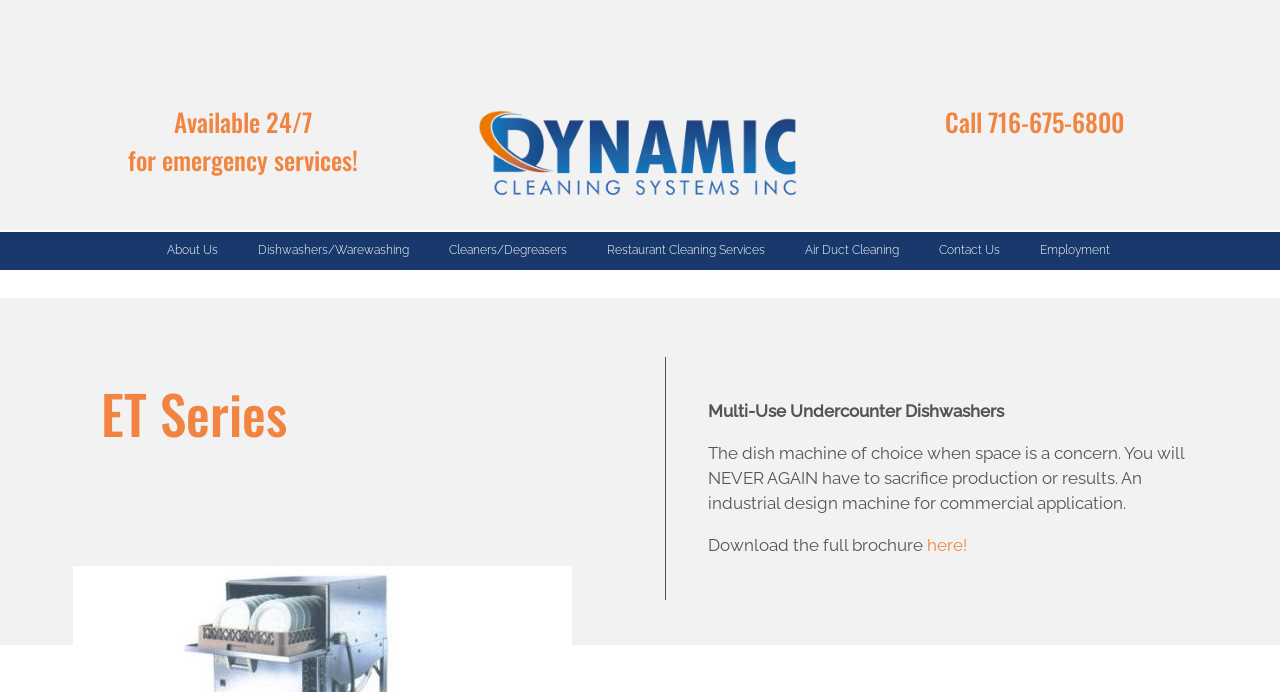How can I get more information about the ET Series?
Please answer the question with a detailed response using the information from the screenshot.

I found this information by looking at the StaticText element that says 'Download the full brochure' which is located below the description of the ET Series.